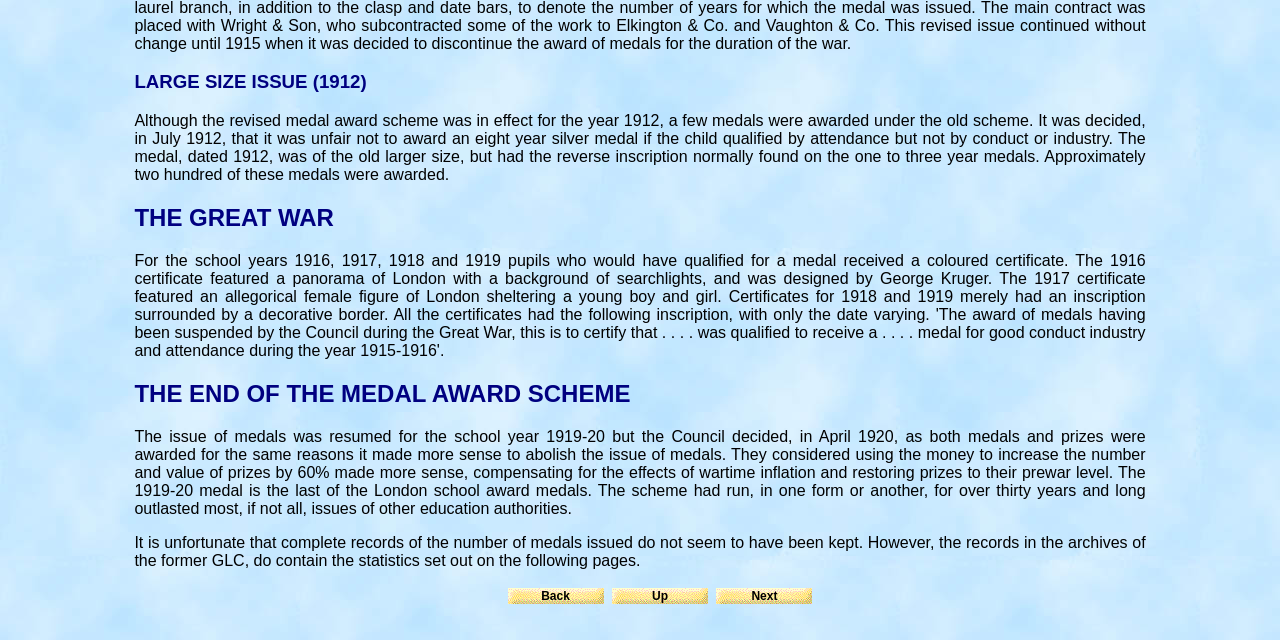Provide the bounding box coordinates of the UI element that matches the description: "Next".

[0.558, 0.915, 0.636, 0.946]